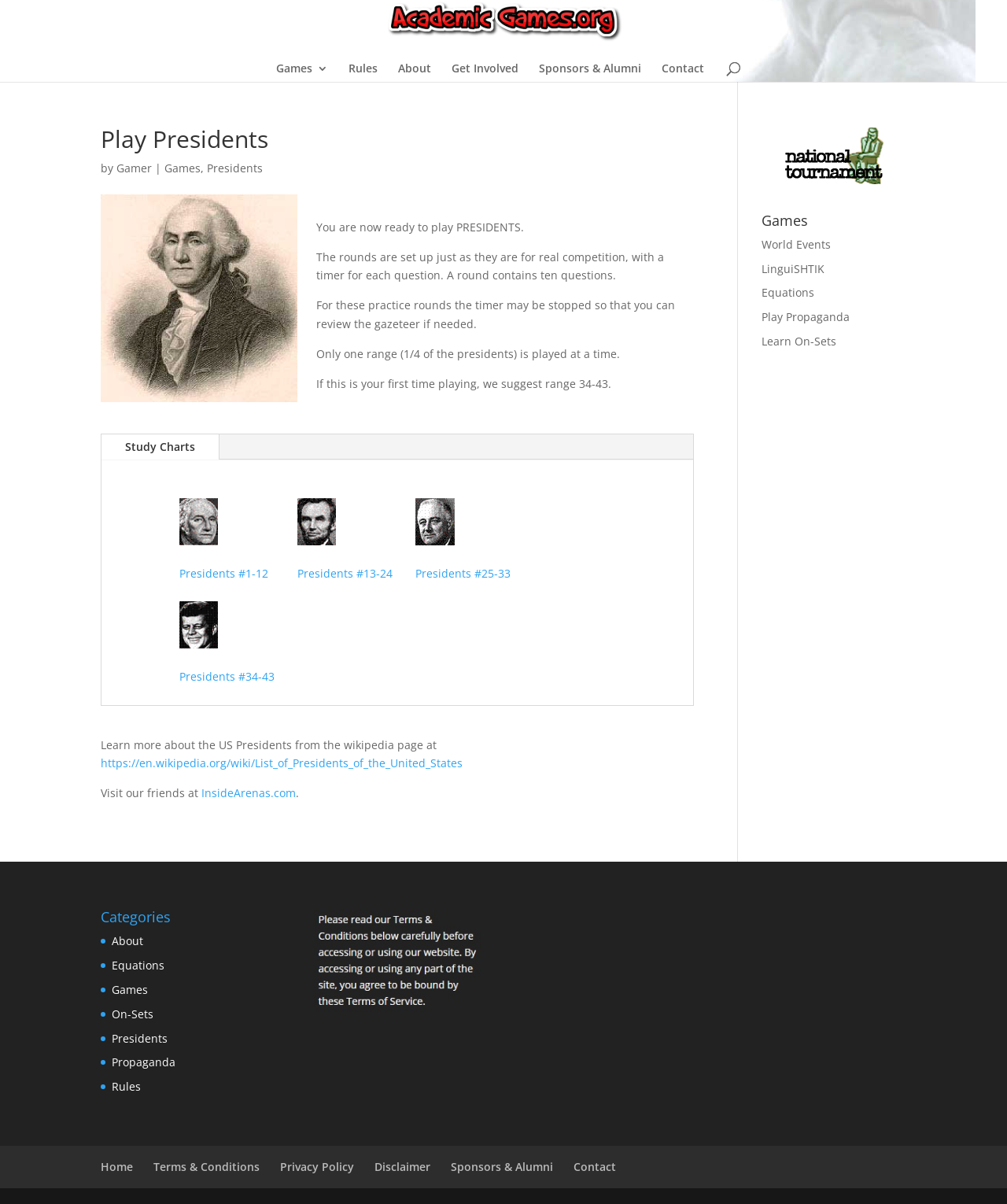Describe all the significant parts and information present on the webpage.

This webpage is about playing presidents, an academic game. At the top, there is a logo of "Academic Games" with a link to the website. Below the logo, there are several links to different sections of the website, including "Games 3", "Rules", "About", "Get Involved", "Sponsors & Alumni", and "Contact".

The main content of the webpage is an article about playing presidents. The title "Play Presidents" is prominently displayed at the top, followed by a brief introduction to the game. There are several paragraphs of text explaining how to play the game, including the rules and the different ranges of presidents that can be played.

Below the introduction, there are several links to different ranges of presidents, including "Presidents #1-12", "Presidents #13-24", "Presidents #25-33", and "Presidents #34-43". Each link has an accompanying image. There is also a link to "Study Charts" and a suggestion to start with range 34-43 for first-time players.

On the right side of the webpage, there is a section with links to other games, including "World Events", "LinguiSHTIK", "Equations", "Play Propaganda", and "Learn On-Sets". Below this section, there is a heading "Categories" with links to different categories, including "About", "Equations", "Games", "On-Sets", "Presidents", "Propaganda", "Rules", and "Home".

At the bottom of the webpage, there are links to "Terms & Conditions", "Privacy Policy", "Disclaimer", "Sponsors & Alumni", and "Contact". There is also a small image on the bottom right corner of the webpage.